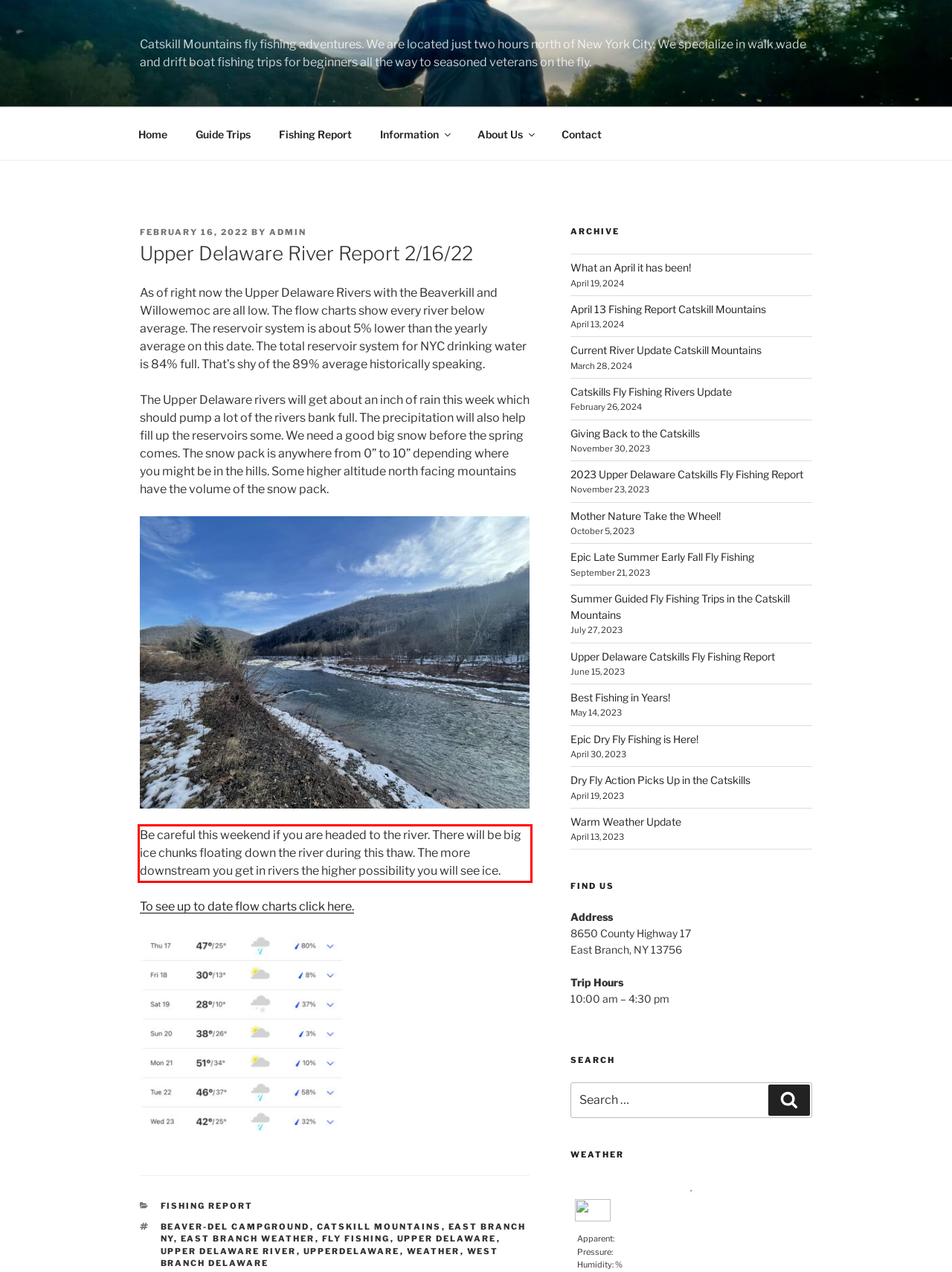Look at the provided screenshot of the webpage and perform OCR on the text within the red bounding box.

Be careful this weekend if you are headed to the river. There will be big ice chunks floating down the river during this thaw. The more downstream you get in rivers the higher possibility you will see ice.